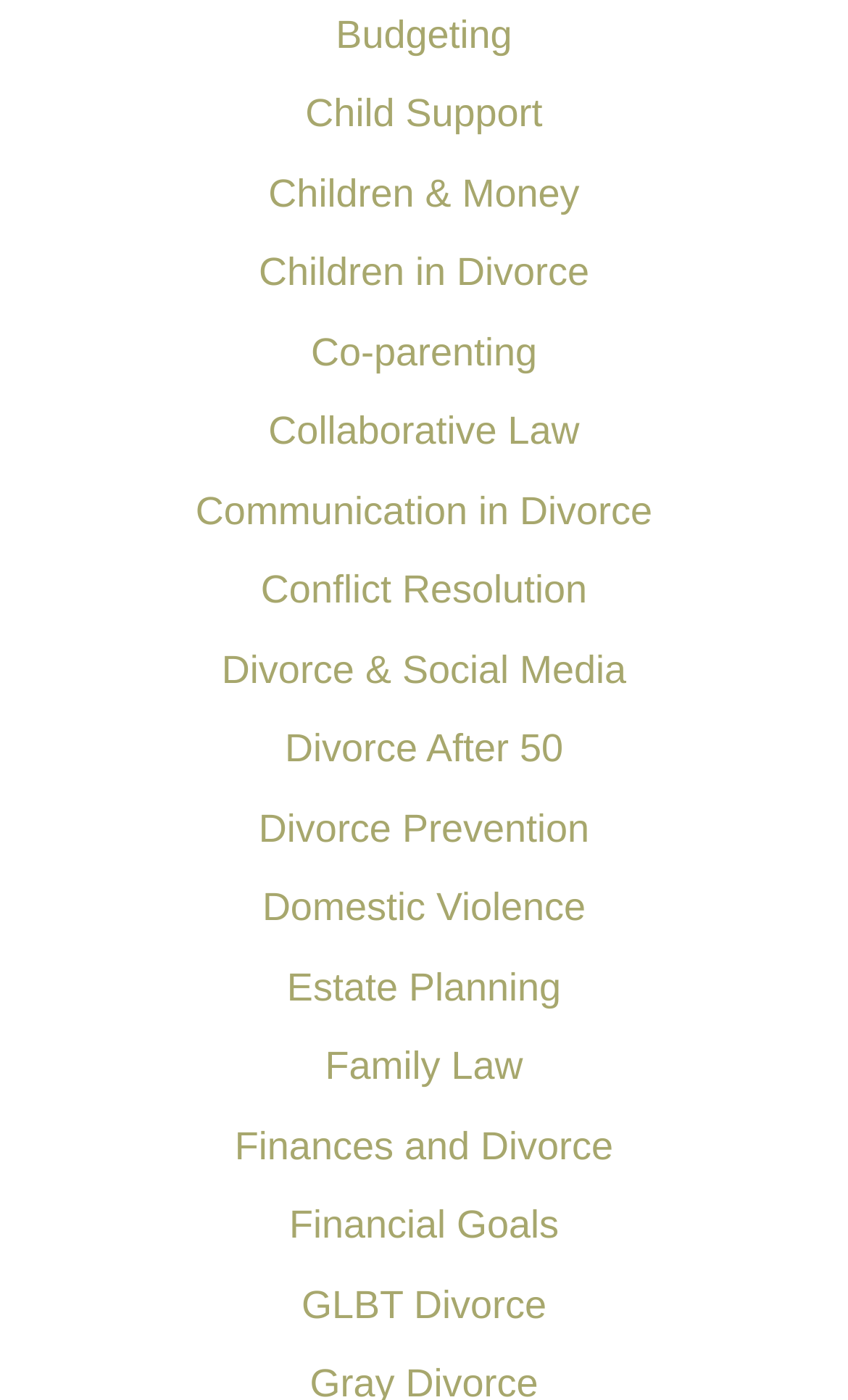Specify the bounding box coordinates of the element's area that should be clicked to execute the given instruction: "Learn about Collaborative Law". The coordinates should be four float numbers between 0 and 1, i.e., [left, top, right, bottom].

[0.317, 0.292, 0.683, 0.339]